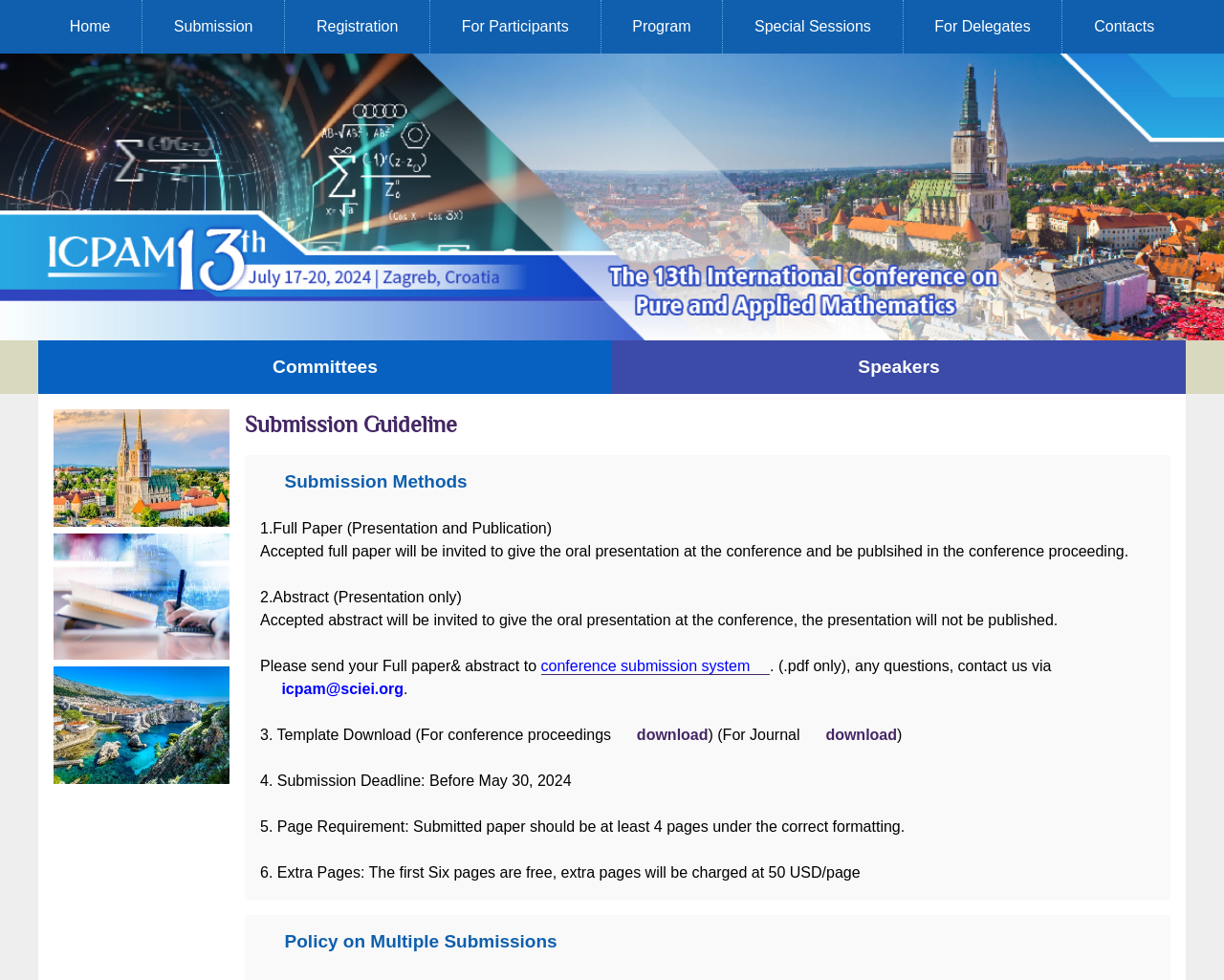What is the first link on the top navigation bar?
Please provide a single word or phrase as your answer based on the image.

Home